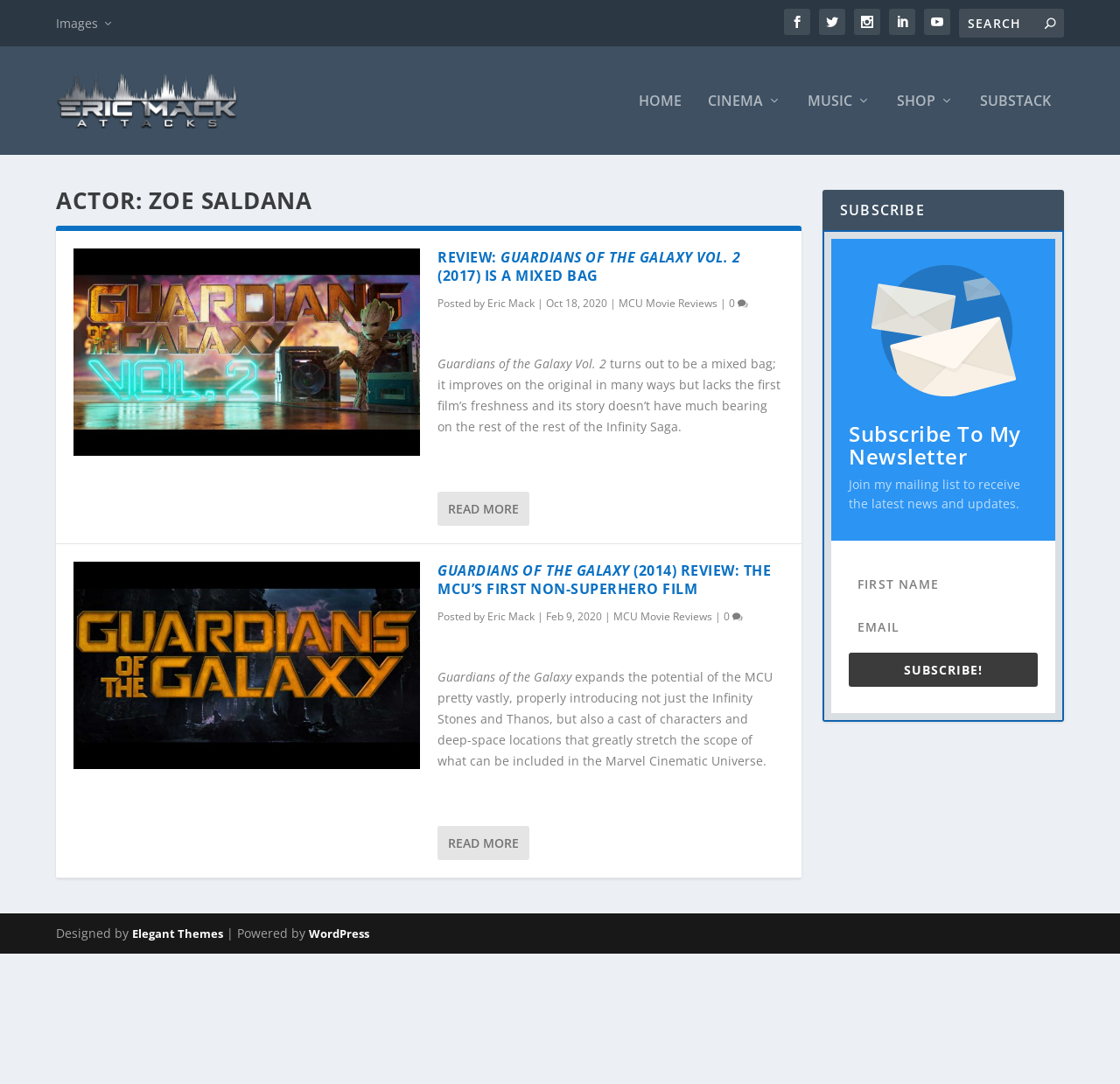Generate a comprehensive description of the webpage.

This webpage is an archive of articles about actress Zoe Saldana, hosted on a website called EricMackAttacks. At the top, there is a navigation menu with links to "HOME", "CINEMA", "MUSIC", "SHOP", and "SUBSTACK". Below this, there is a heading that reads "ACTOR: ZOE SALDANA". 

The main content of the page is divided into two sections, each containing an article about a movie featuring Zoe Saldana. The first article is about "Guardians of the Galaxy Vol. 2" (2017), and the second is about "Guardians of the Galaxy" (2014). Each article has a heading, a brief summary, and a "READ MORE" link. There are also images accompanying each article.

To the right of the articles, there is a search bar with a magnifying glass icon. Above the search bar, there are several social media links represented by icons. 

Further down the page, there is a section to subscribe to the website's newsletter. This section has a heading, an image, and a brief description. There are also two text boxes to input first name and email, and a "SUBSCRIBE!" button.

At the very bottom of the page, there is a footer section with credits, including a mention of the website's designer and the platform it's built on.